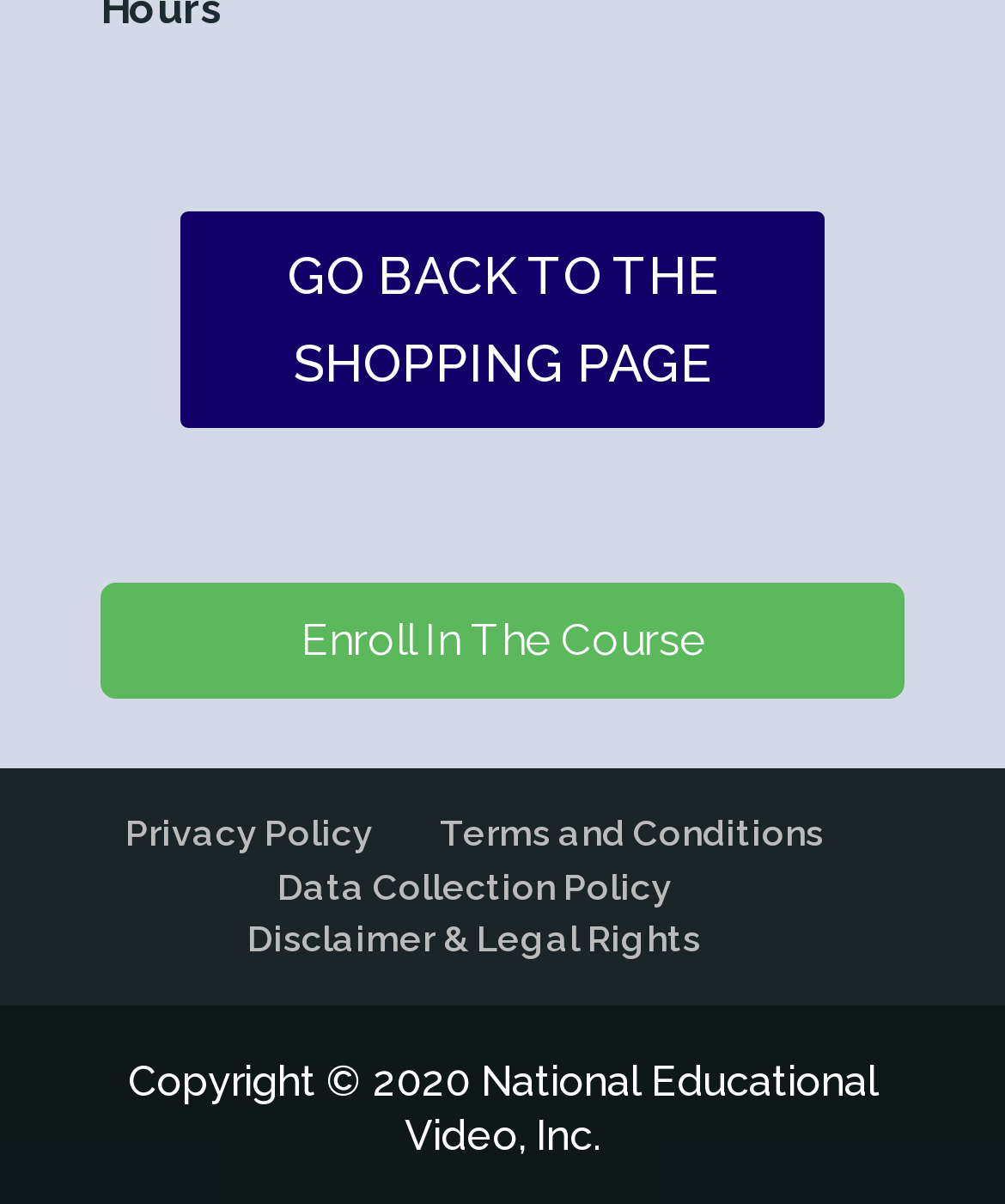What is the copyright year of the webpage?
Please answer using one word or phrase, based on the screenshot.

2020